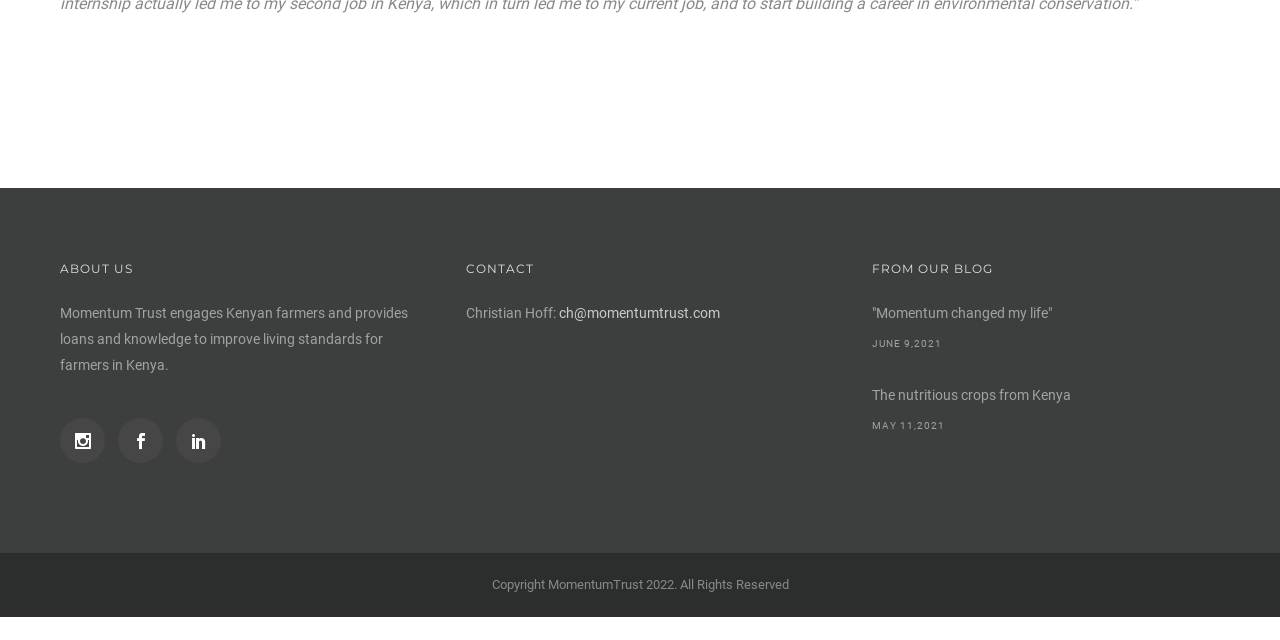Using the format (top-left x, top-left y, bottom-right x, bottom-right y), and given the element description, identify the bounding box coordinates within the screenshot: The nutritious crops from Kenya

[0.681, 0.597, 0.953, 0.638]